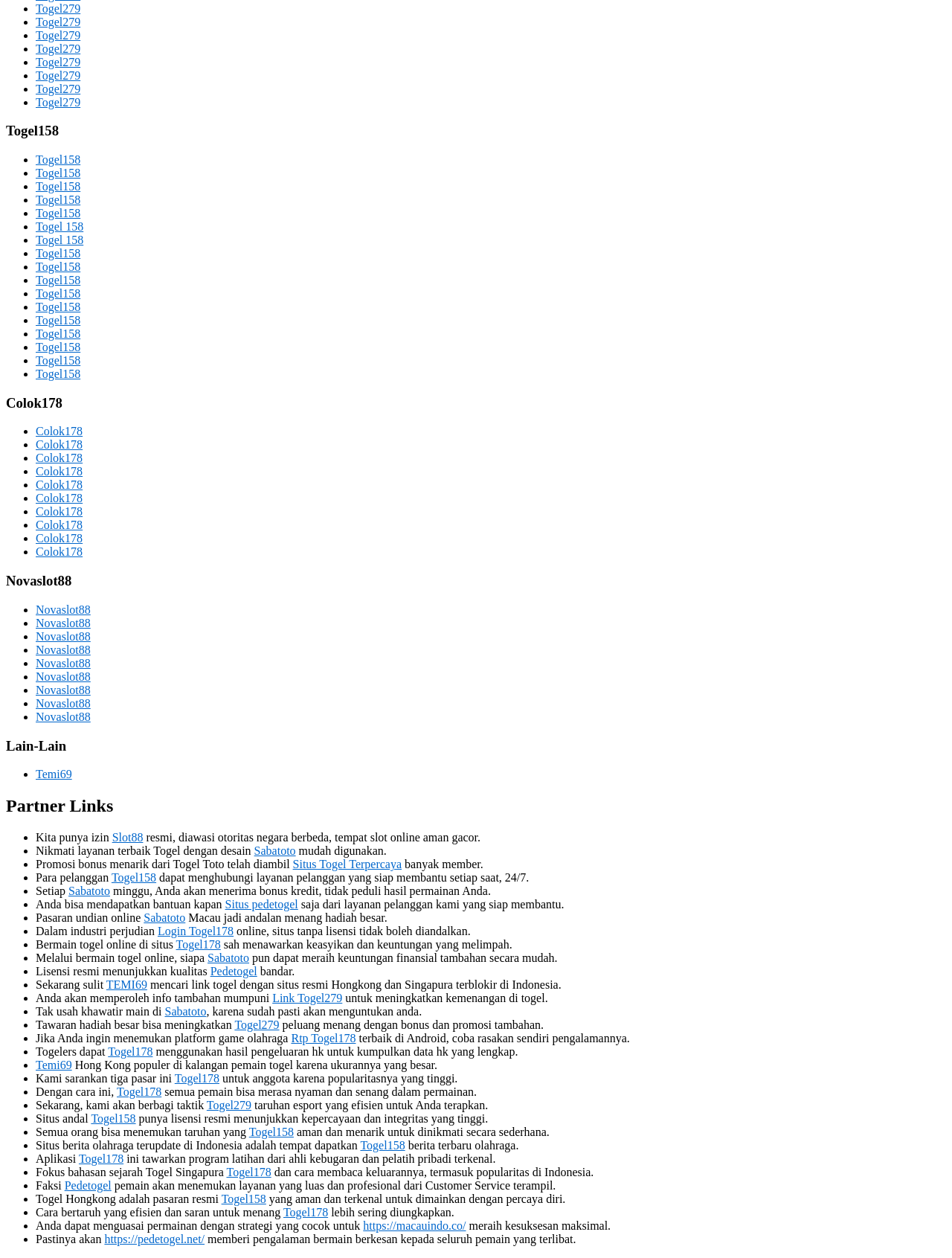Find and specify the bounding box coordinates that correspond to the clickable region for the instruction: "Explore Colok178".

[0.038, 0.338, 0.087, 0.348]